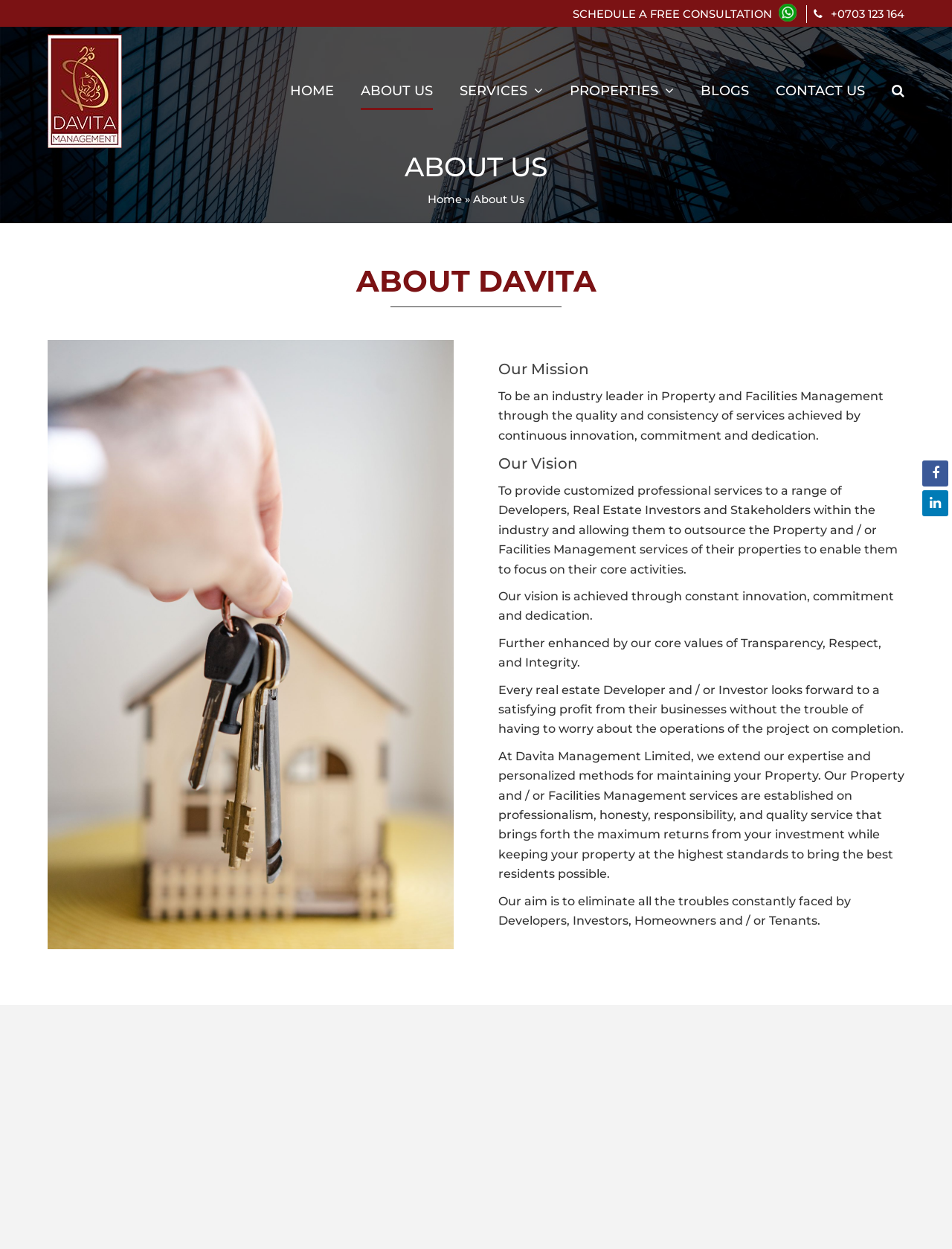How many navigation links are there?
Using the image as a reference, give an elaborate response to the question.

The navigation links can be found in the top-middle section of the webpage, and there are 7 links: 'HOME', 'ABOUT US', 'SERVICES', 'PROPERTIES', 'BLOGS', 'CONTACT US', and an empty link.